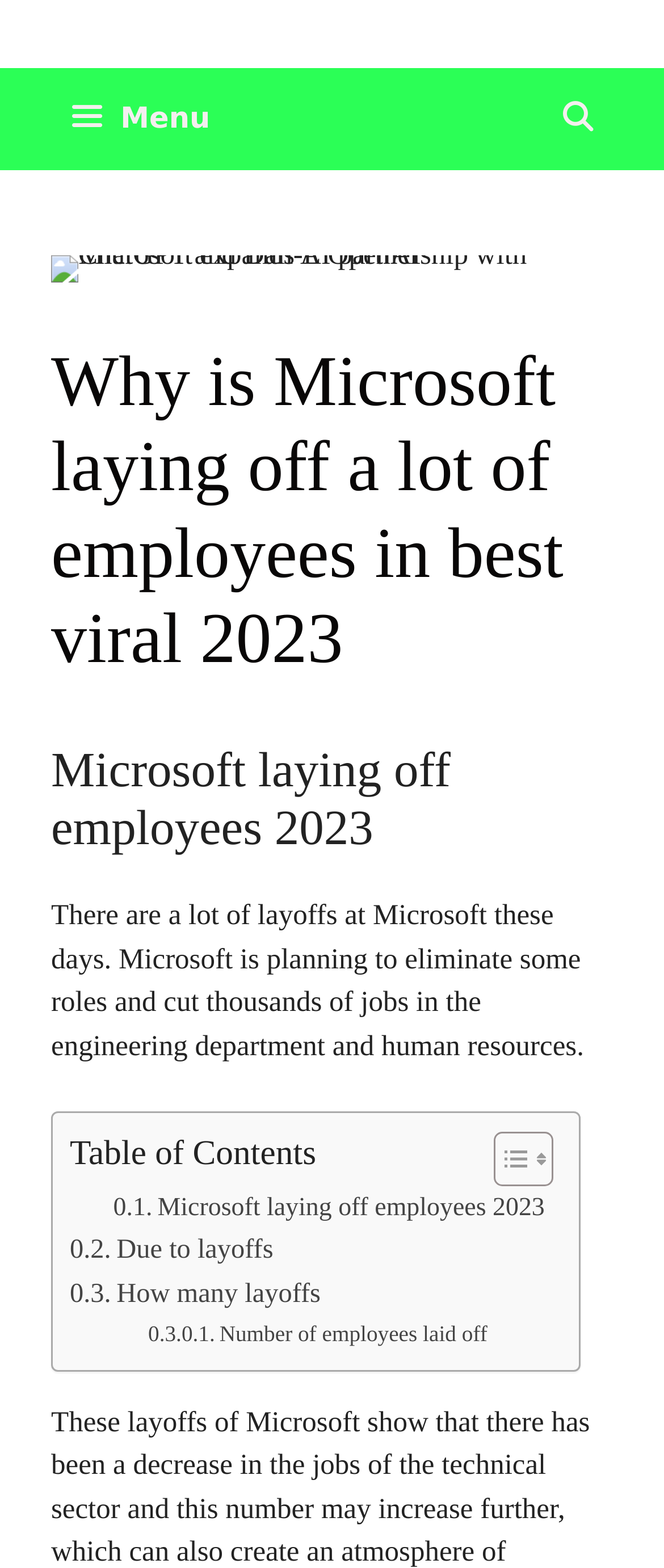How many links are in the table of contents?
Look at the image and provide a short answer using one word or a phrase.

4